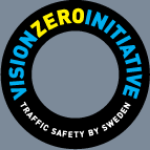What is the design style of the logo?
Kindly answer the question with as much detail as you can.

The clean, graphic design of the logo reflects a modern approach to advocating for sustainable and effective traffic safety measures, resonating with communities striving to enhance pedestrian and cyclist safety.